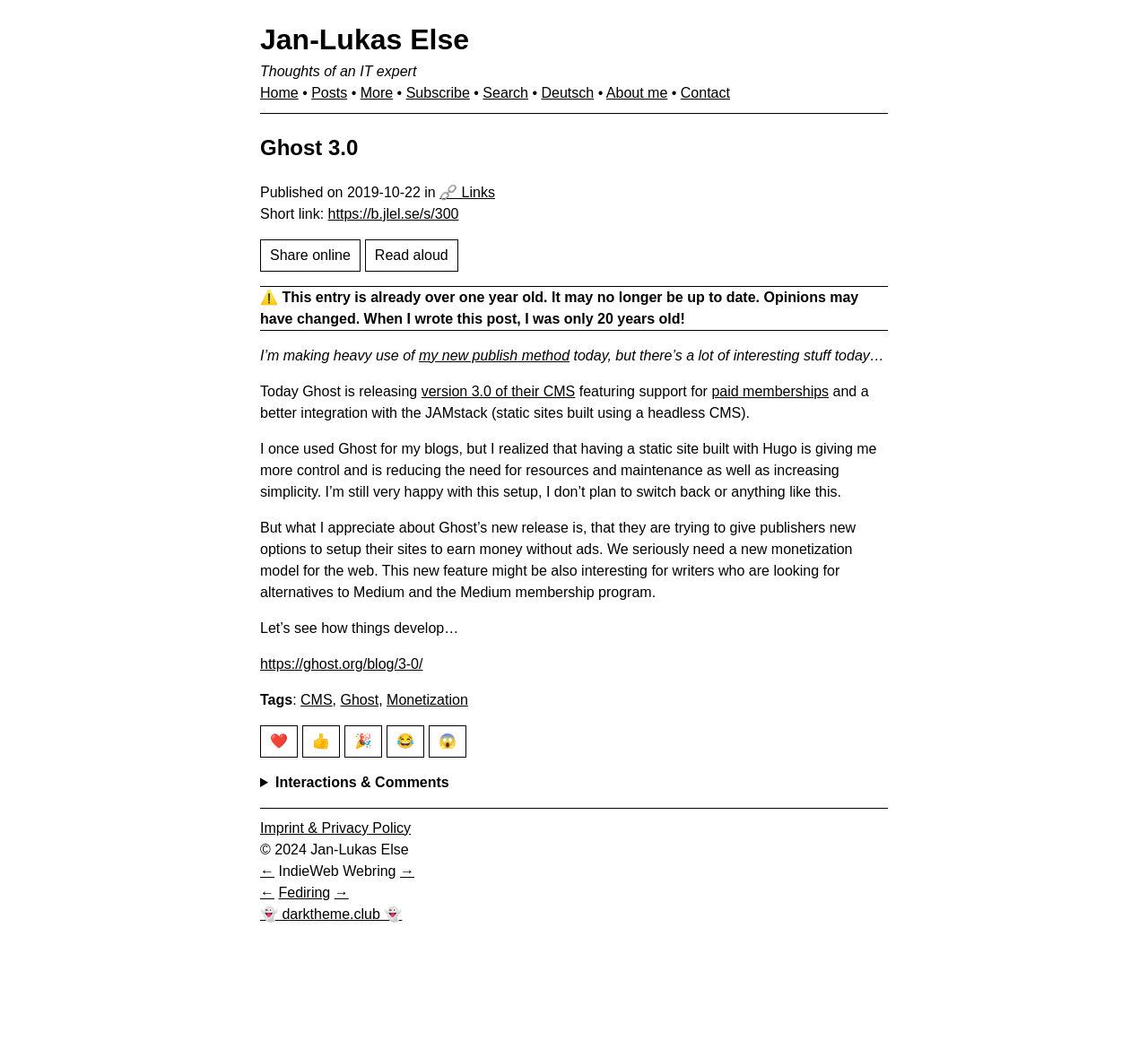Given the description: "Fediring", determine the bounding box coordinates of the UI element. The coordinates should be formatted as four float numbers between 0 and 1, [left, top, right, bottom].

[0.243, 0.843, 0.288, 0.858]